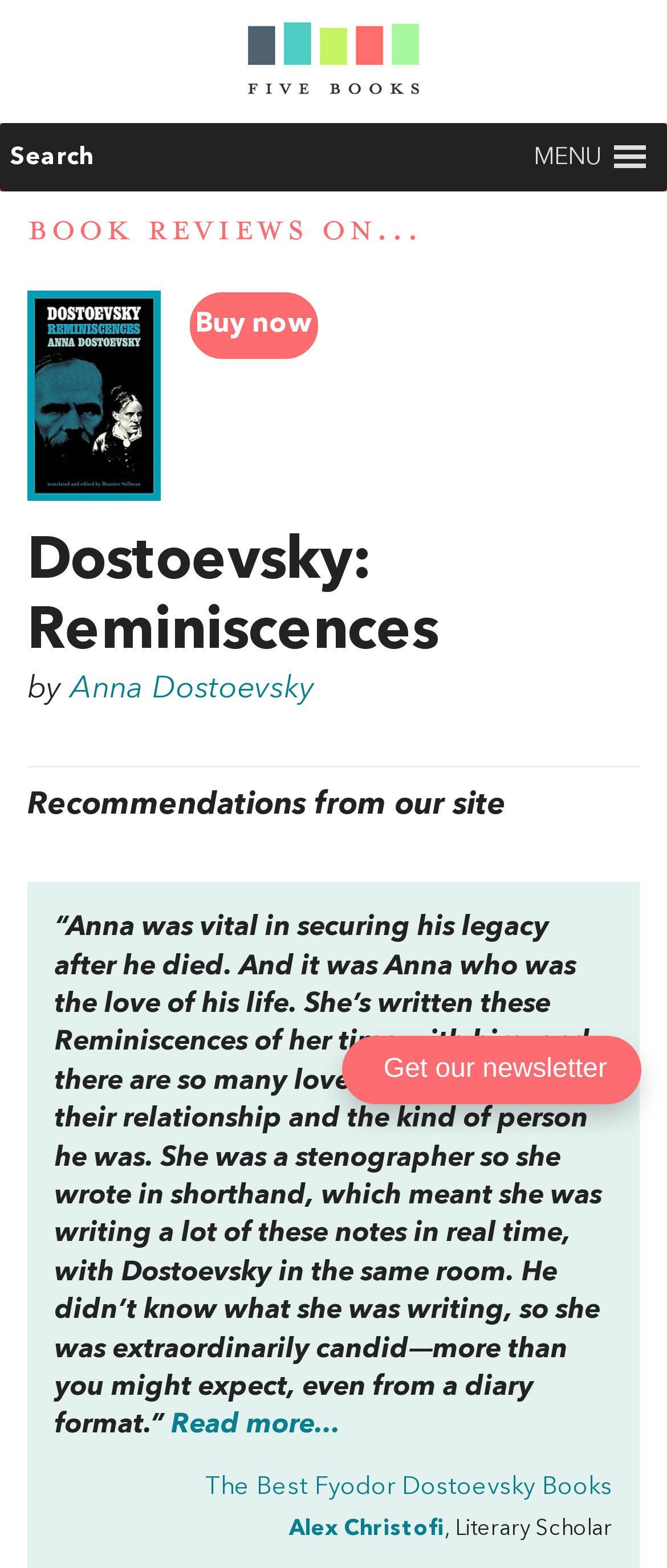What is the title of the book being reviewed?
Based on the image, provide a one-word or brief-phrase response.

Dostoevsky: Reminiscences